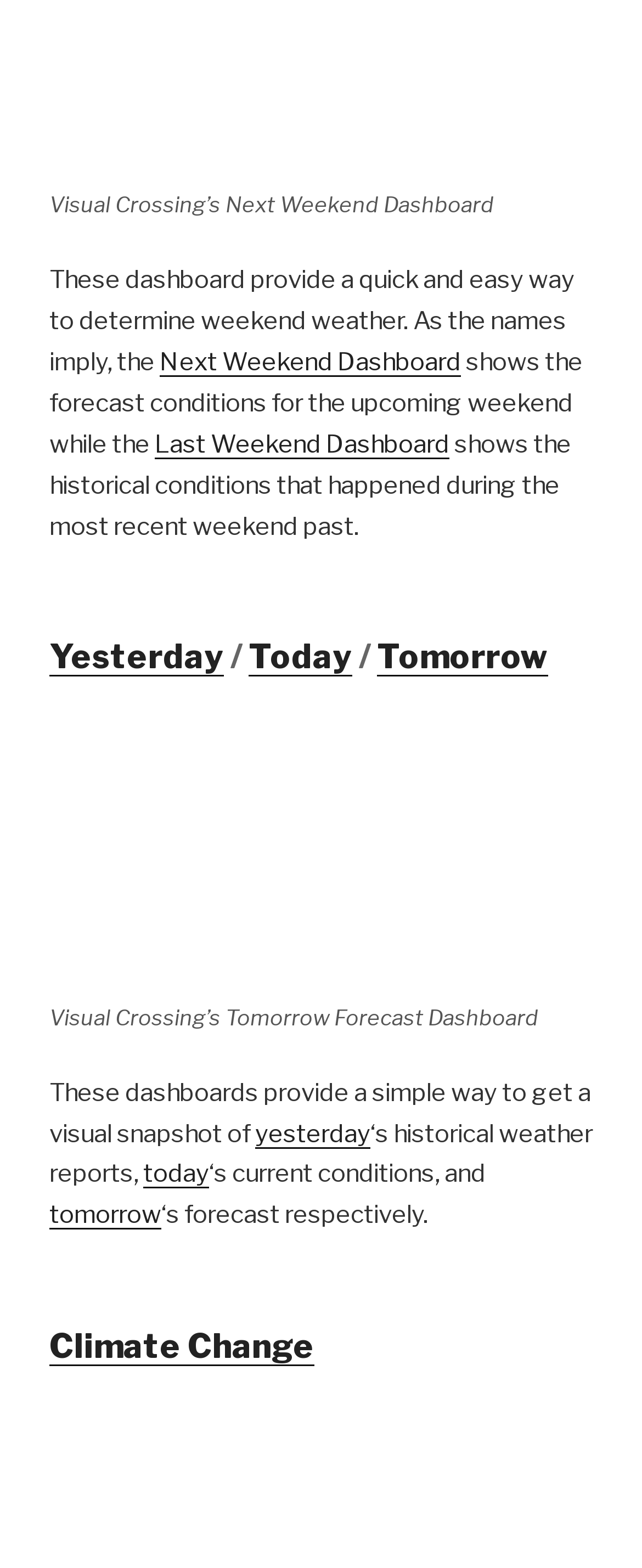Extract the bounding box coordinates for the UI element described as: "Today".

[0.387, 0.406, 0.549, 0.432]